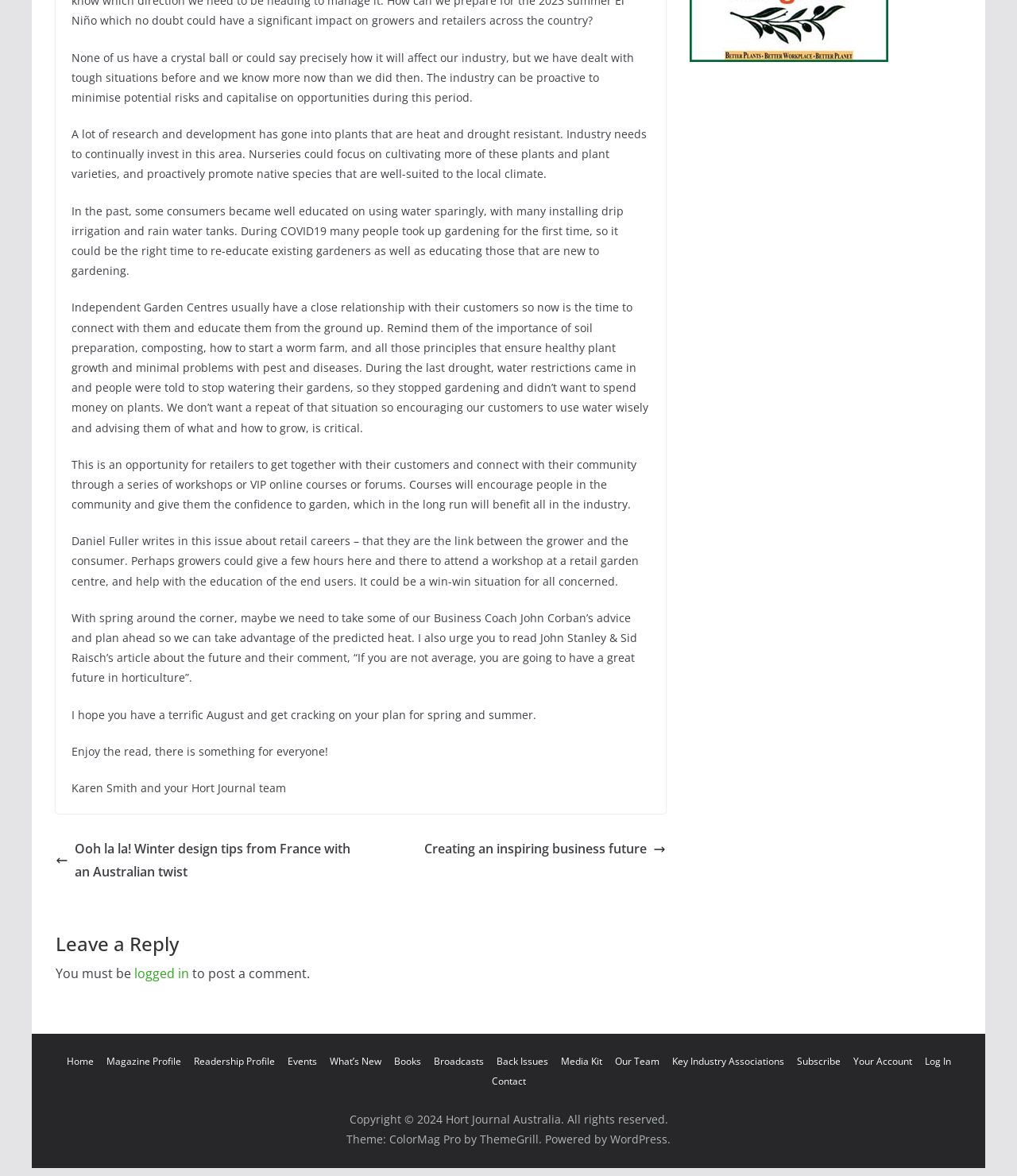How many images are there on the page?
Use the information from the image to give a detailed answer to the question.

There are two images on the page, one associated with the link 'Ooh la la! Winter design tips from France with an Australian twist' and another associated with the link 'Creating an inspiring business future'.